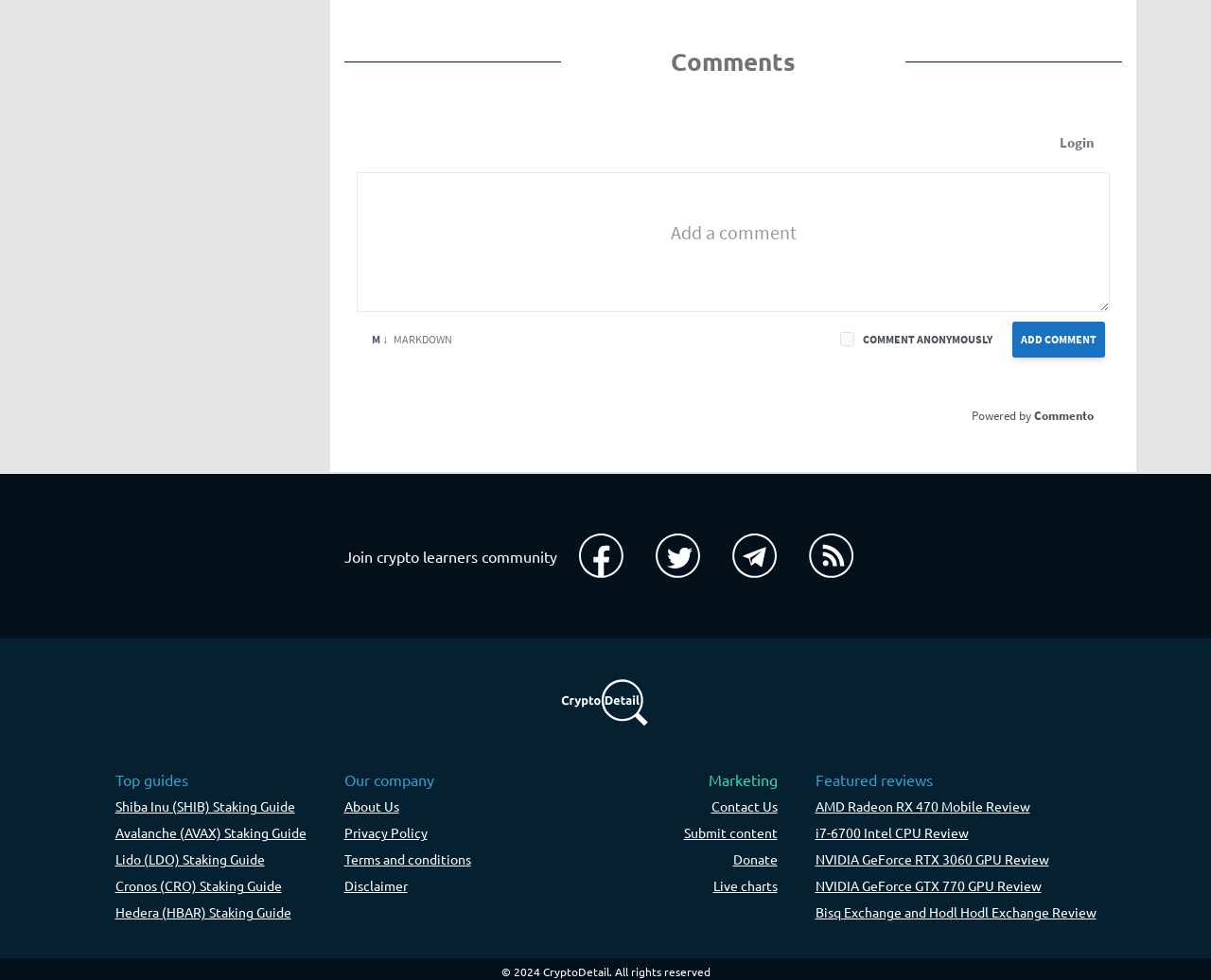Locate the bounding box coordinates of the UI element described by: "Questiones for OA". The bounding box coordinates should consist of four float numbers between 0 and 1, i.e., [left, top, right, bottom].

None